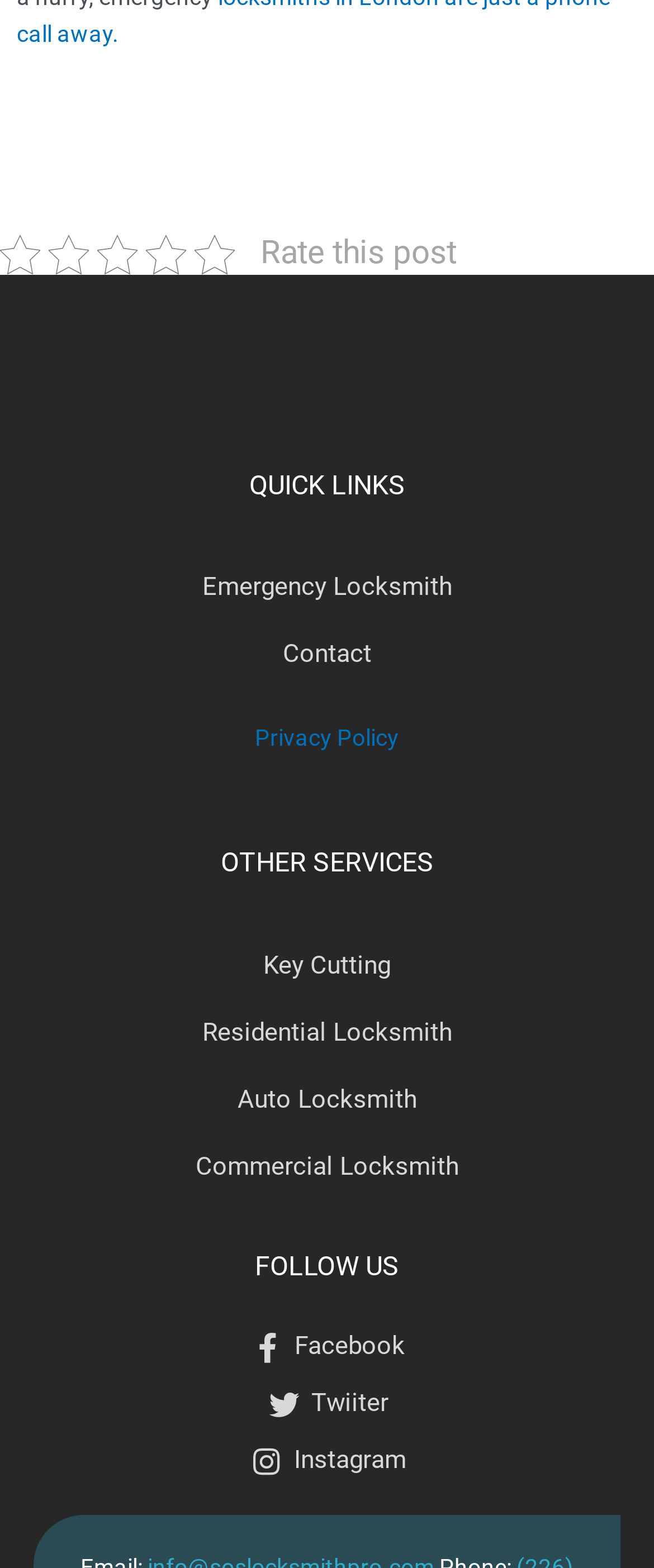Please provide a short answer using a single word or phrase for the question:
What is the name of the policy document available on this webpage?

Privacy Policy